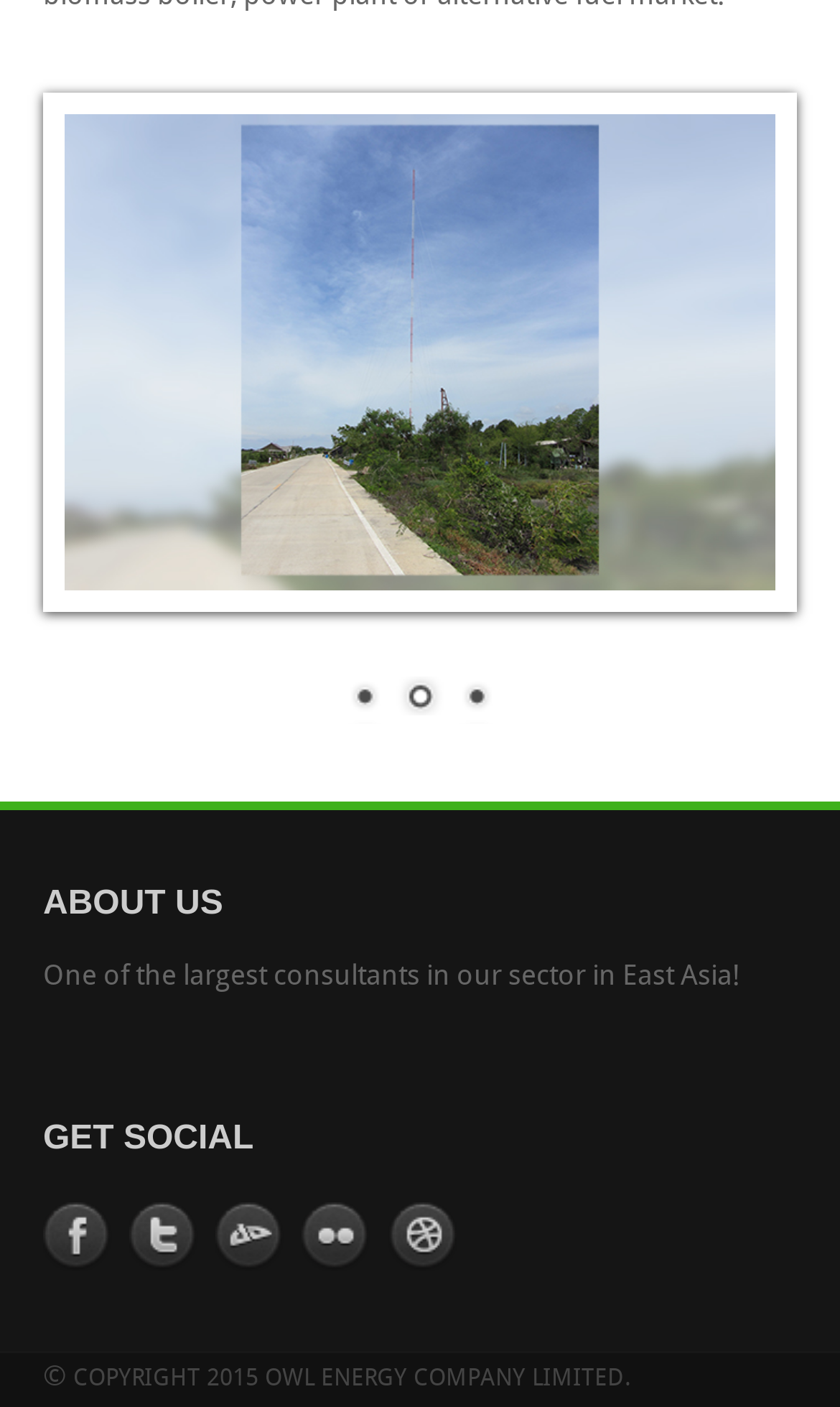Find the bounding box coordinates for the area that must be clicked to perform this action: "go to Athlete Registration".

None